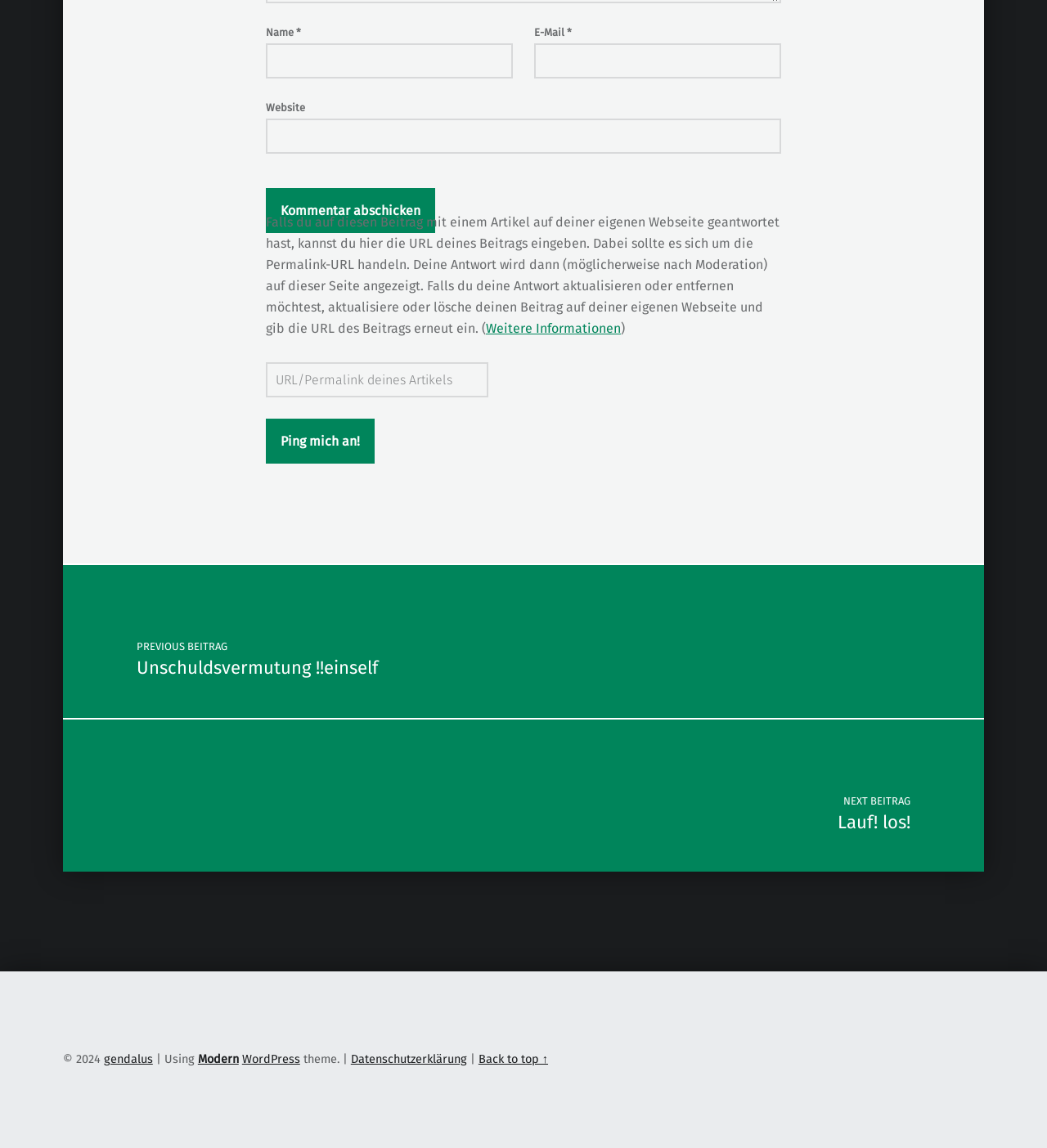Provide the bounding box coordinates of the section that needs to be clicked to accomplish the following instruction: "Click the logo."

None